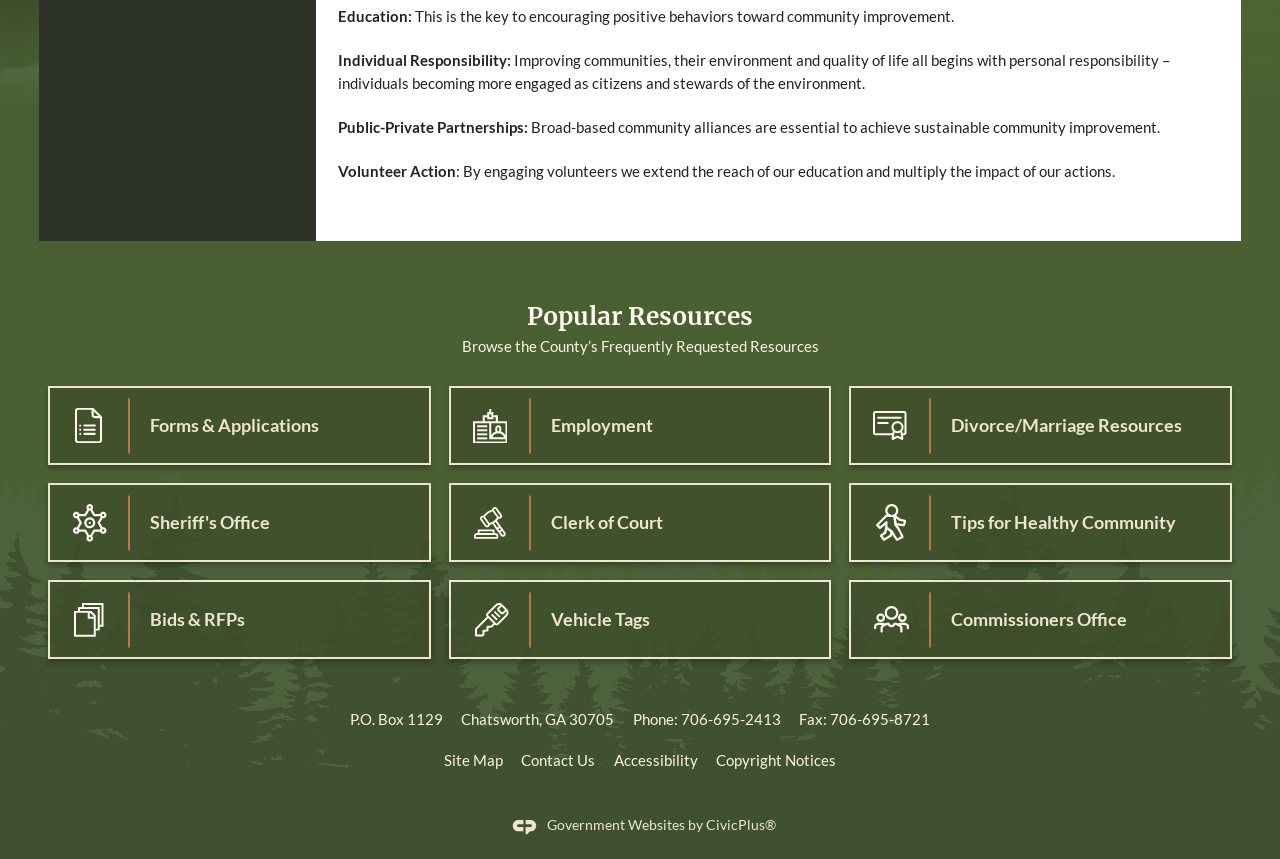Please determine the bounding box coordinates for the UI element described here. Use the format (top-left x, top-left y, bottom-right x, bottom-right y) with values bounded between 0 and 1: Bids & RFPs

[0.038, 0.675, 0.336, 0.767]